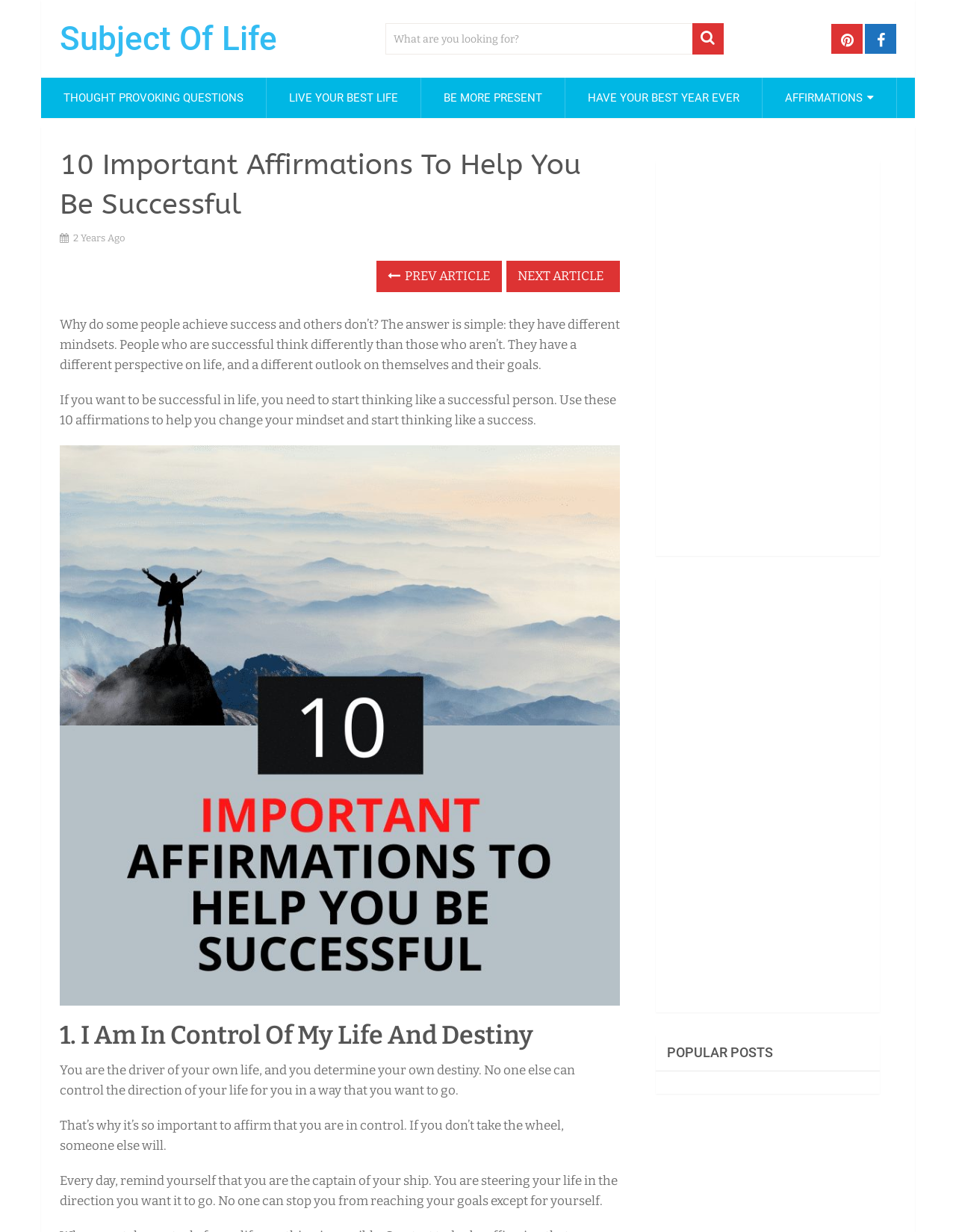What is the topic of the article?
Please use the image to provide an in-depth answer to the question.

The article is about the mindset of successful people and how to achieve success by thinking differently. The topic is inferred from the heading '10 Important Affirmations To Help You Be Successful' and the text that follows.